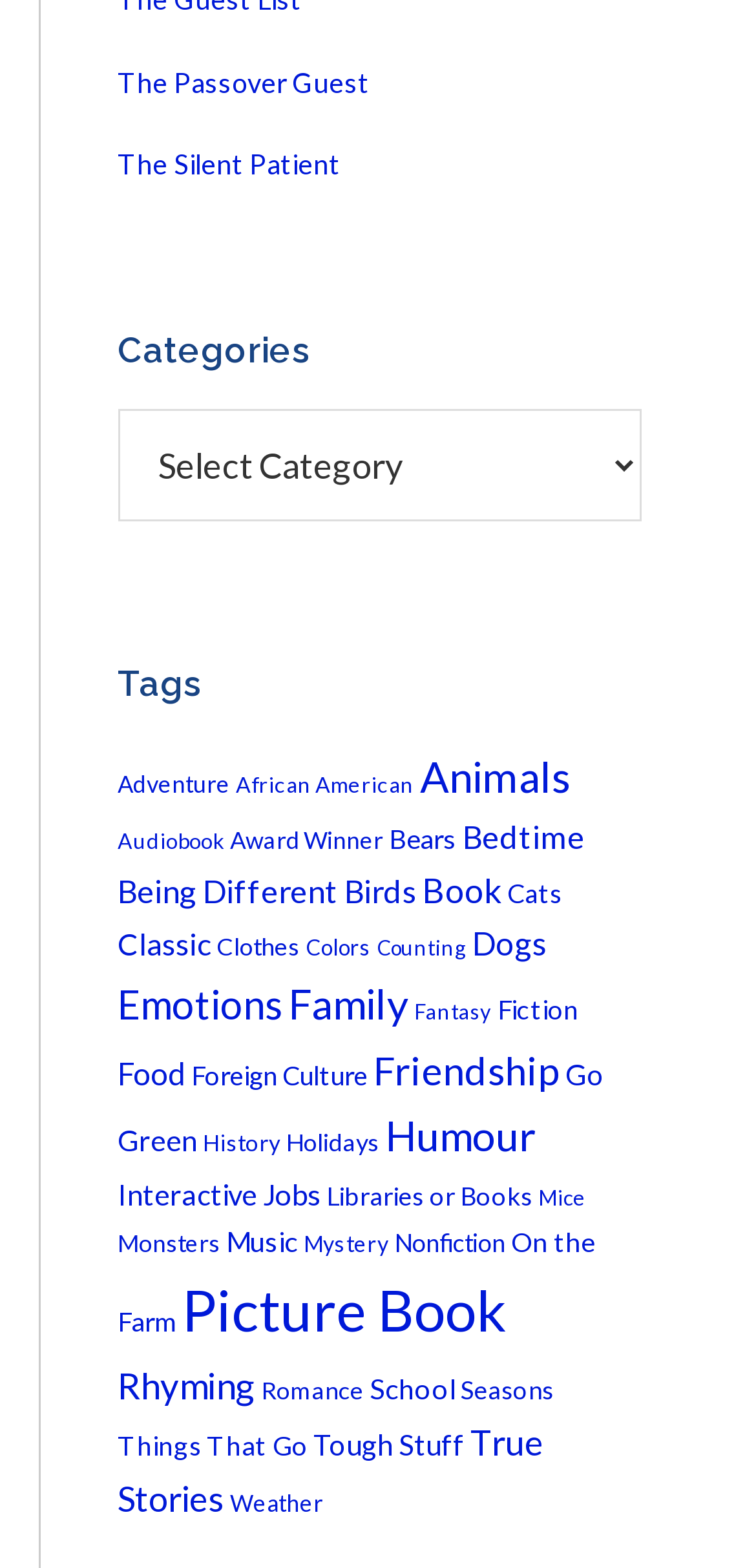Show the bounding box coordinates of the element that should be clicked to complete the task: "Discover books about 'Being Different'".

[0.155, 0.556, 0.447, 0.579]